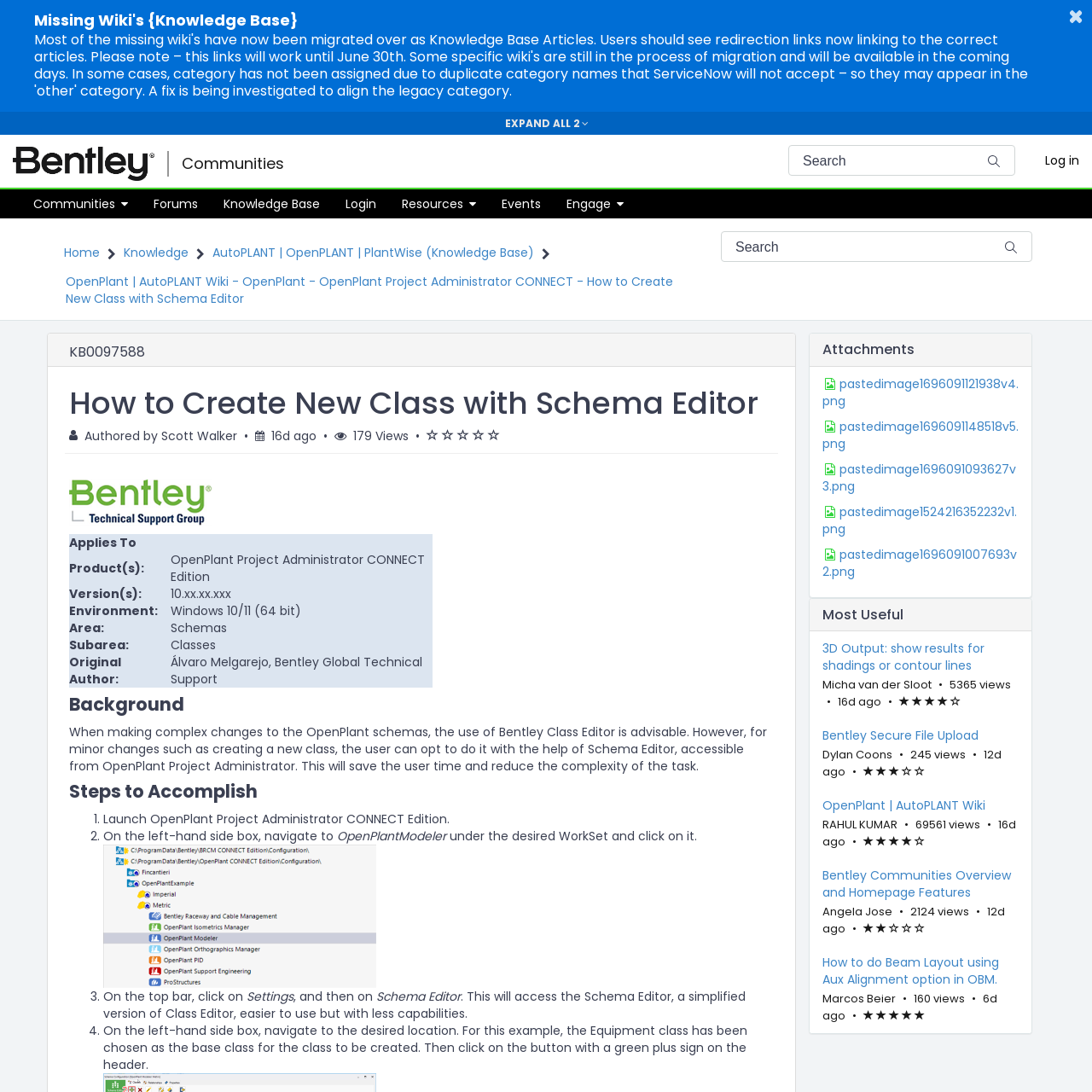Please locate the clickable area by providing the bounding box coordinates to follow this instruction: "Go to homepage".

[0.0, 0.13, 0.153, 0.17]